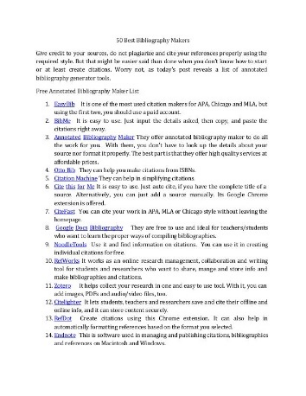How do users input source details?
Refer to the screenshot and answer in one word or phrase.

Easily